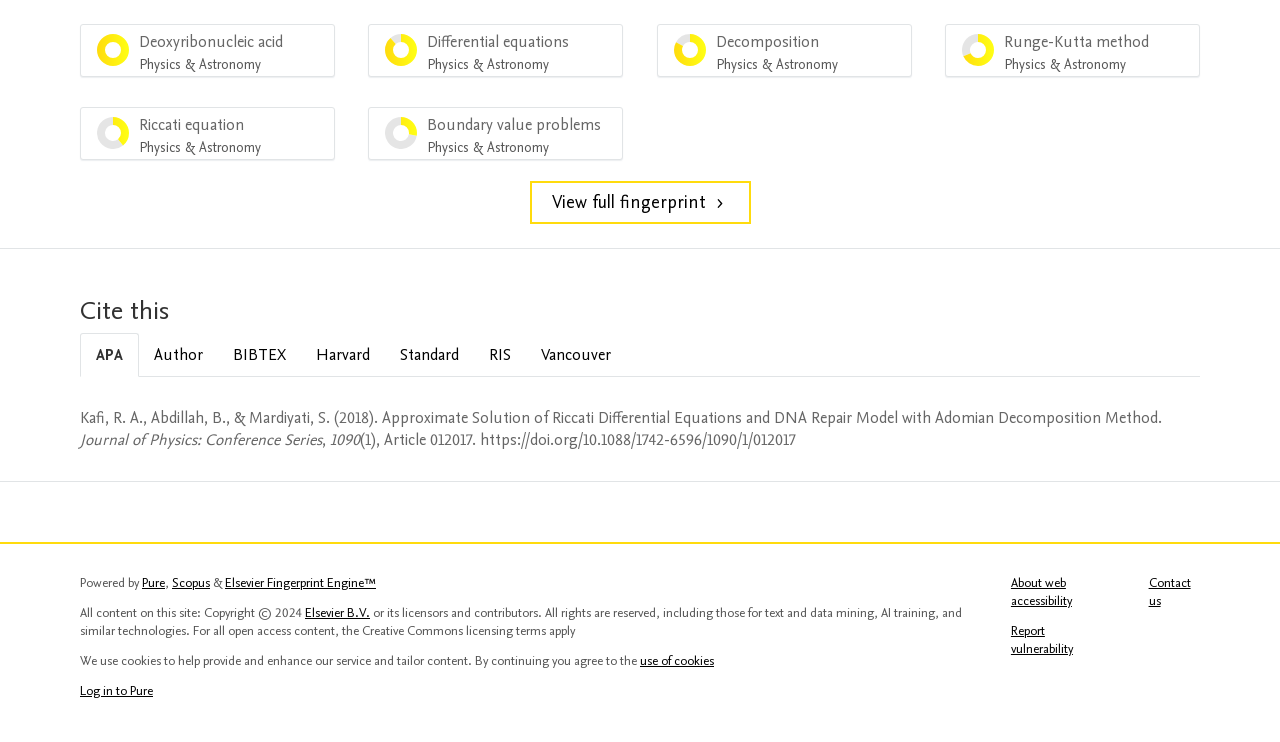What is the topic of the cited paper?
Look at the screenshot and respond with one word or a short phrase.

Riccati Differential Equations